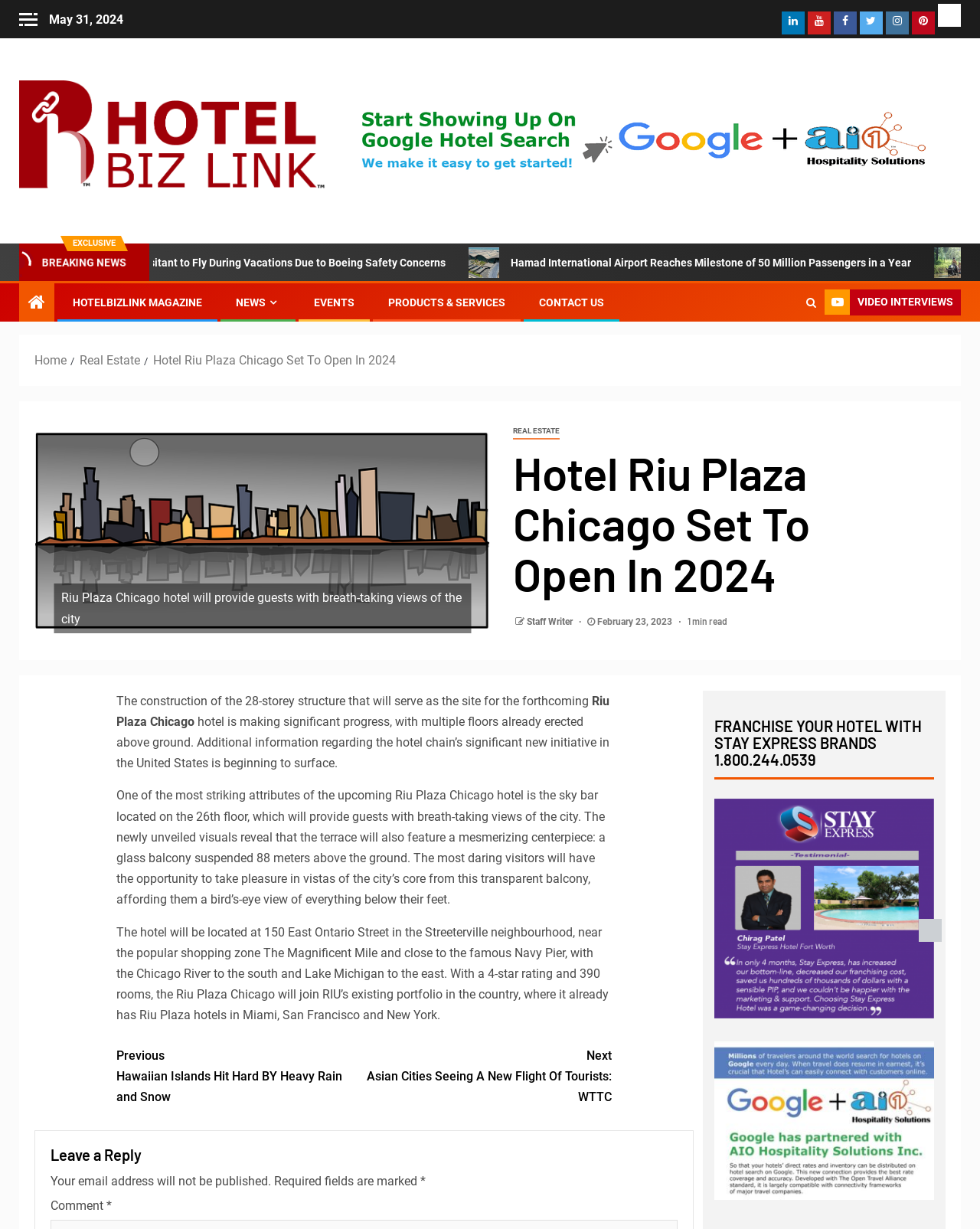Determine the main heading text of the webpage.

Hotel Riu Plaza Chicago Set To Open In 2024